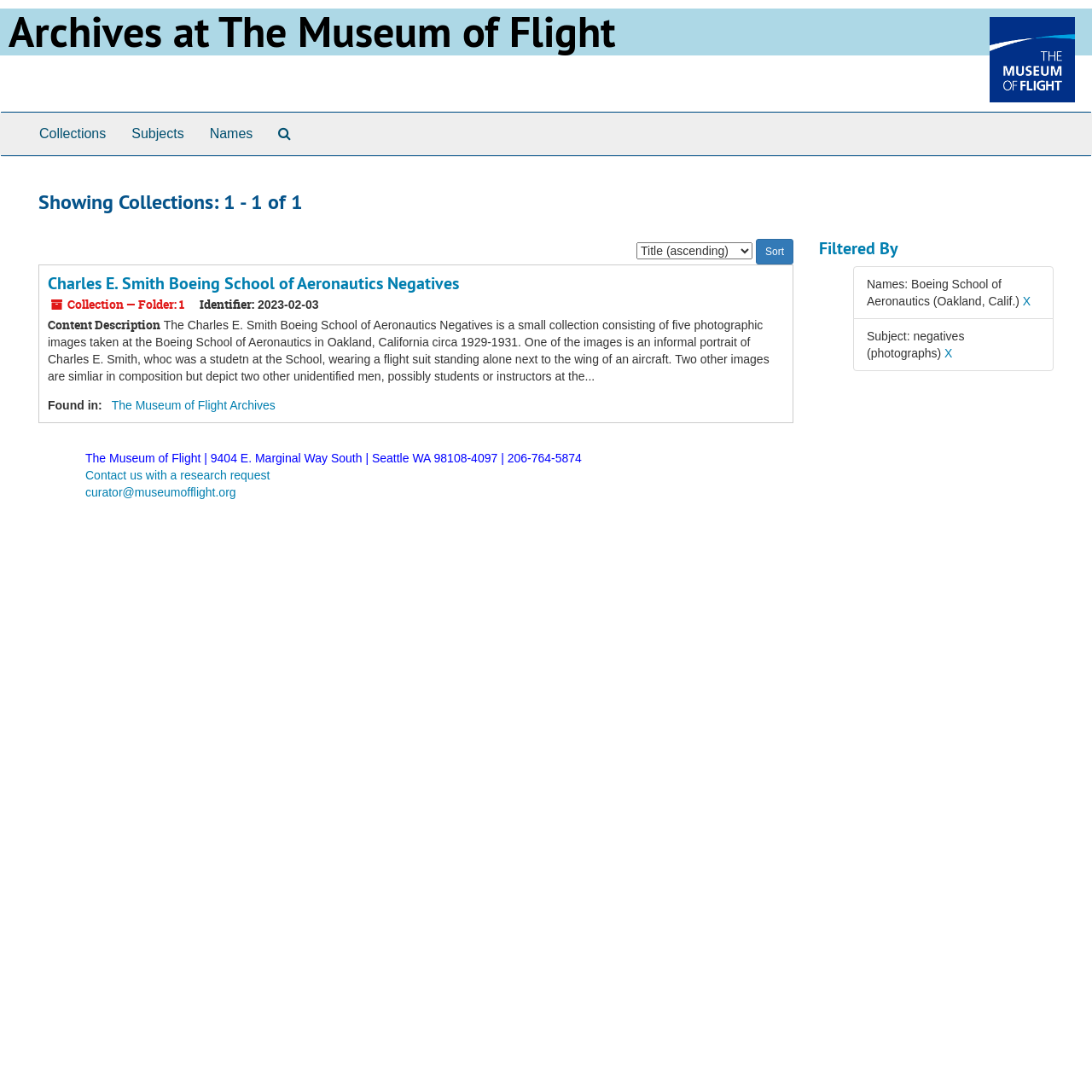What is the location of the Boeing School of Aeronautics?
From the image, respond using a single word or phrase.

Oakland, California